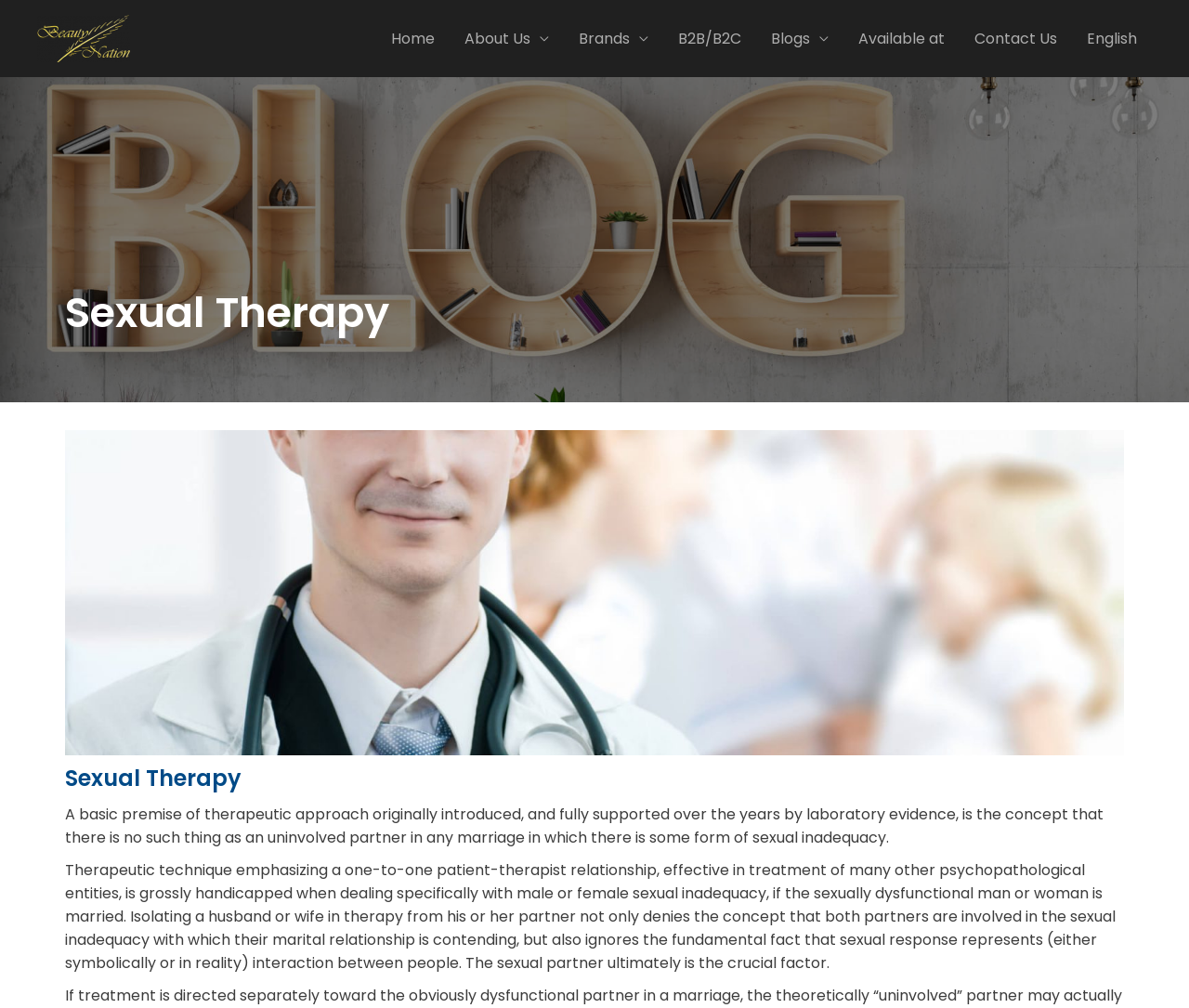Using the information in the image, give a detailed answer to the following question: What is the main topic of the webpage?

The main topic of the webpage can be inferred from the headings and the text content, which discusses the concept of sexual therapy and its approach.